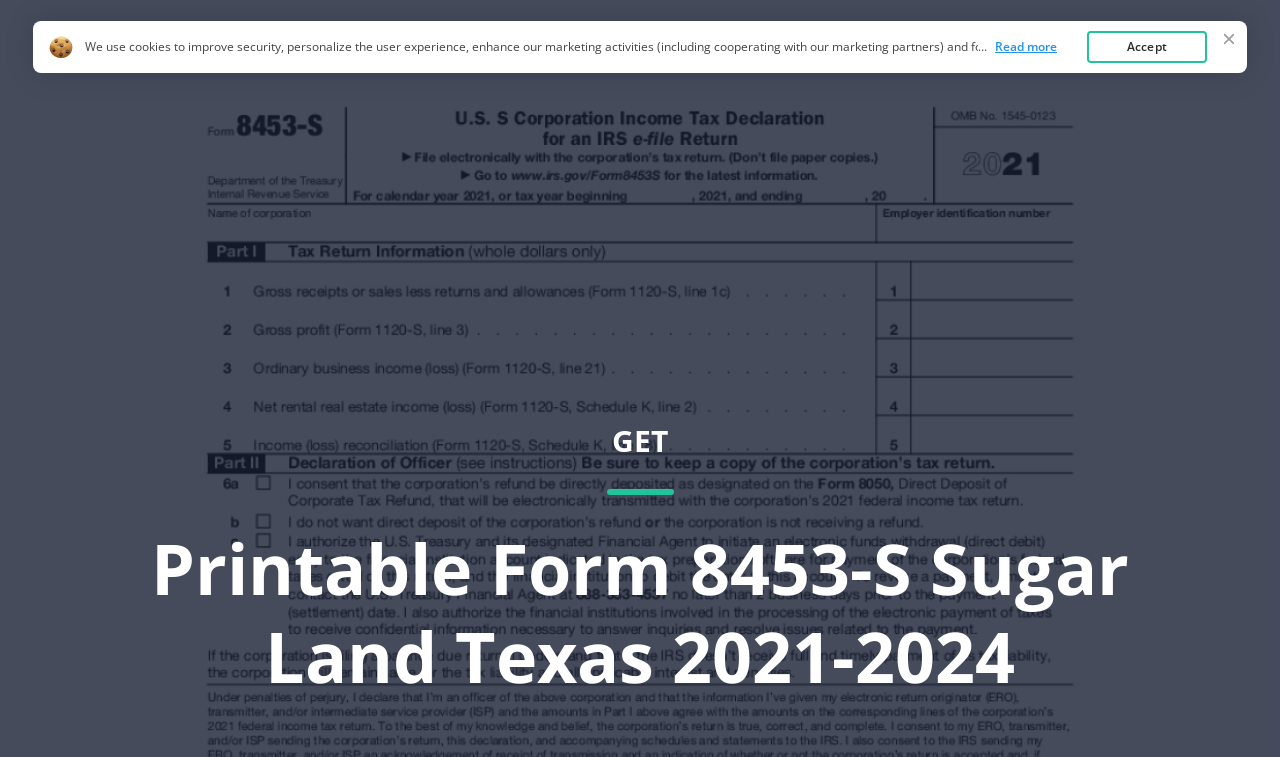What is the year mentioned in the heading?
Based on the visual content, answer with a single word or a brief phrase.

2021-2024